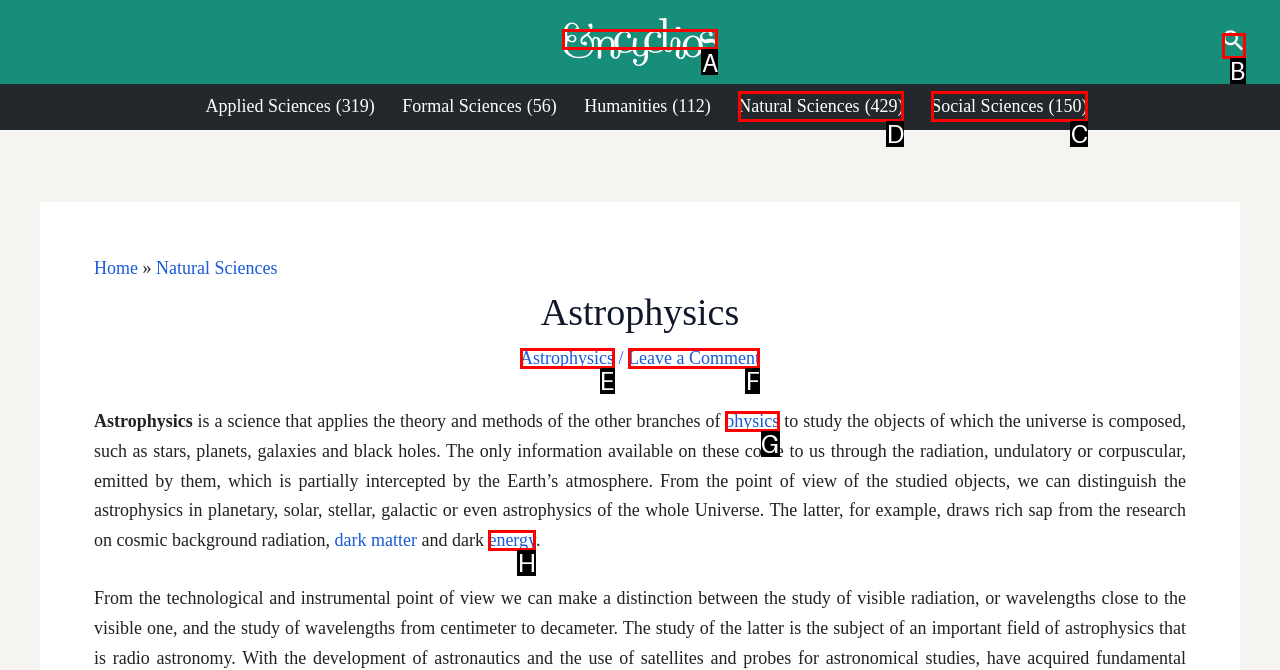What is the letter of the UI element you should click to Visit the Natural Sciences page? Provide the letter directly.

D